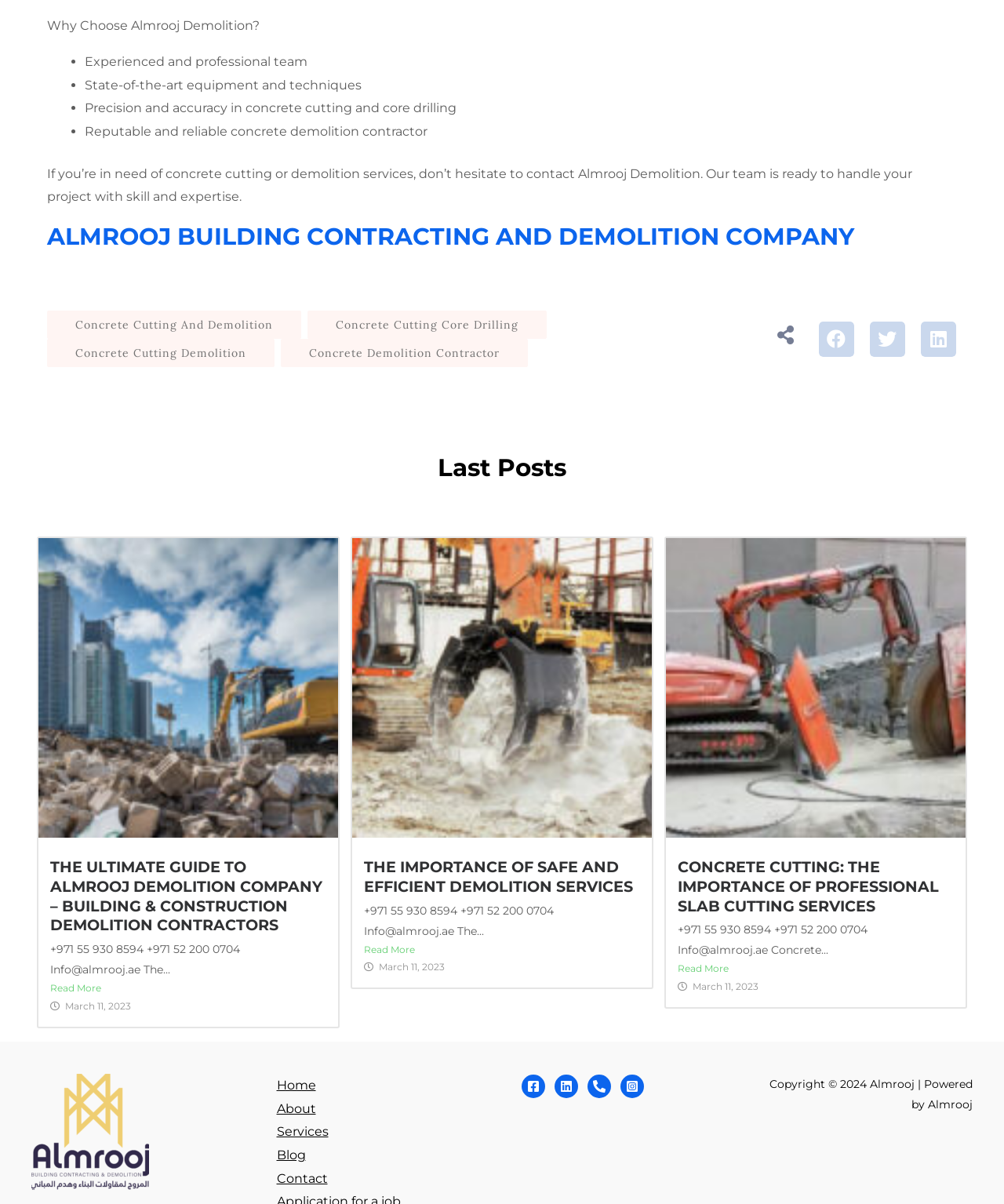Locate the bounding box coordinates of the clickable area needed to fulfill the instruction: "Share on Facebook".

[0.816, 0.267, 0.851, 0.296]